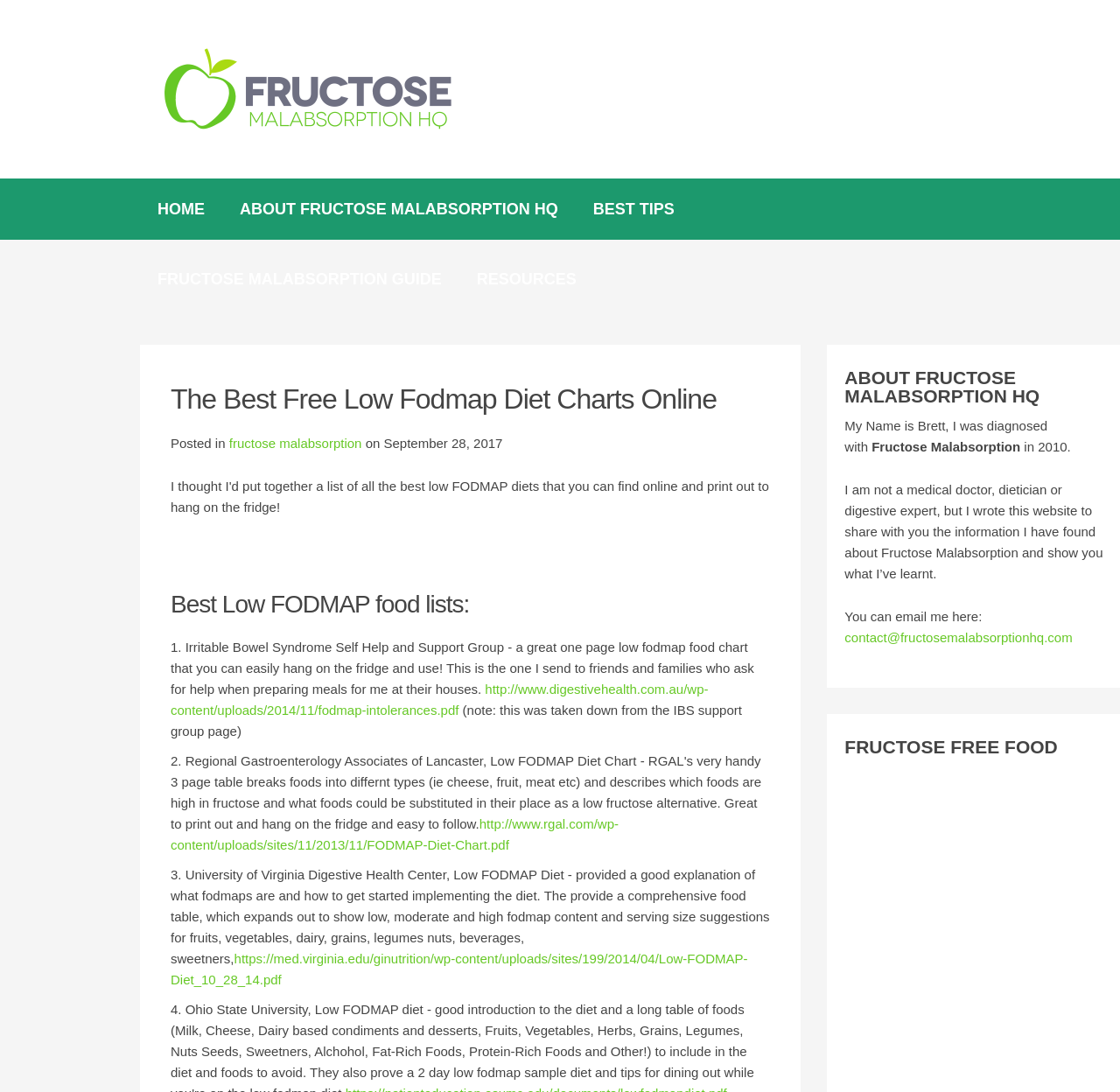Determine the bounding box coordinates for the HTML element mentioned in the following description: "Fructose Malabsorption Guide". The coordinates should be a list of four floats ranging from 0 to 1, represented as [left, top, right, bottom].

[0.125, 0.228, 0.41, 0.284]